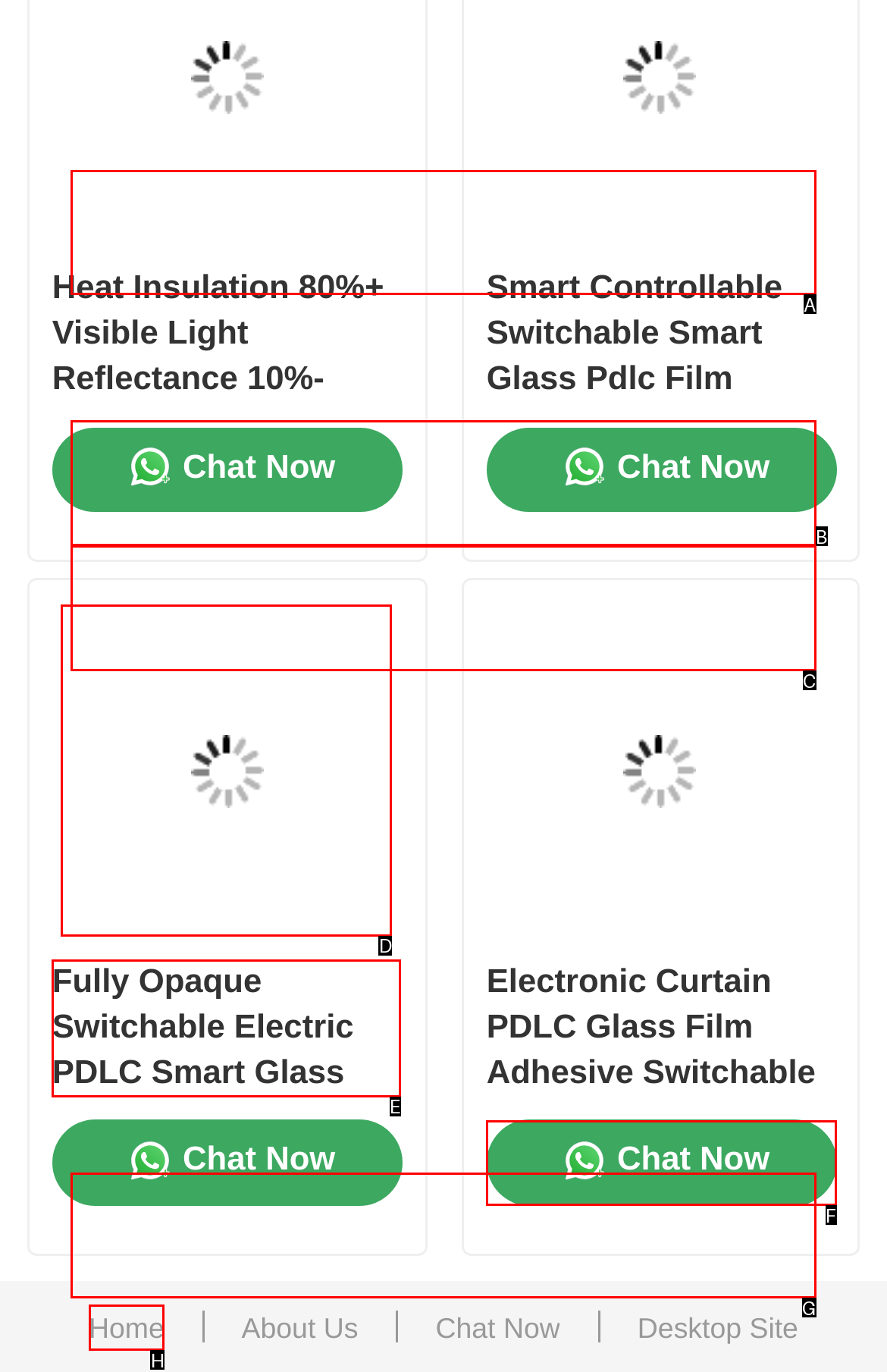Tell me which letter corresponds to the UI element that will allow you to Click on the 'Home' link. Answer with the letter directly.

A